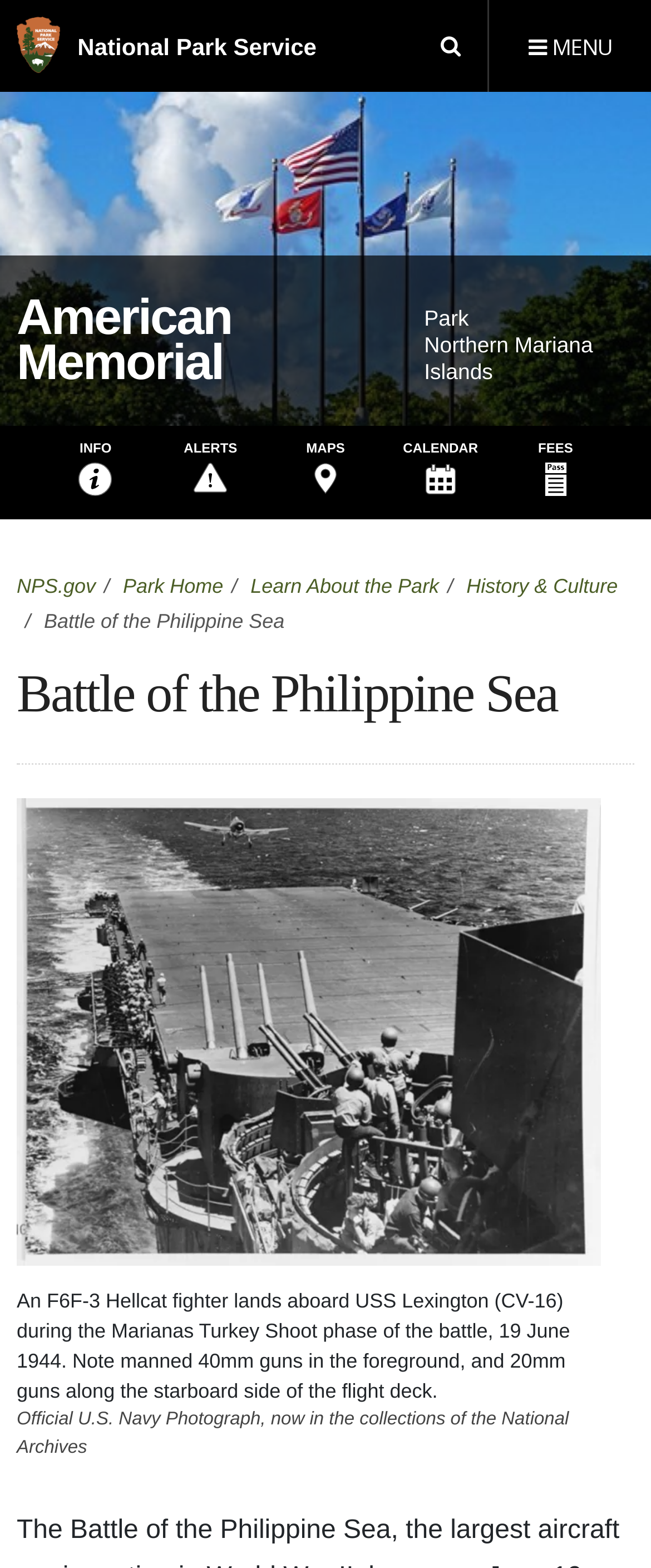Analyze the image and deliver a detailed answer to the question: What is the topic of the main article?

I found the answer by looking at the main heading of the webpage, which says 'Battle of the Philippine Sea'. This heading is also repeated in the figure caption below.